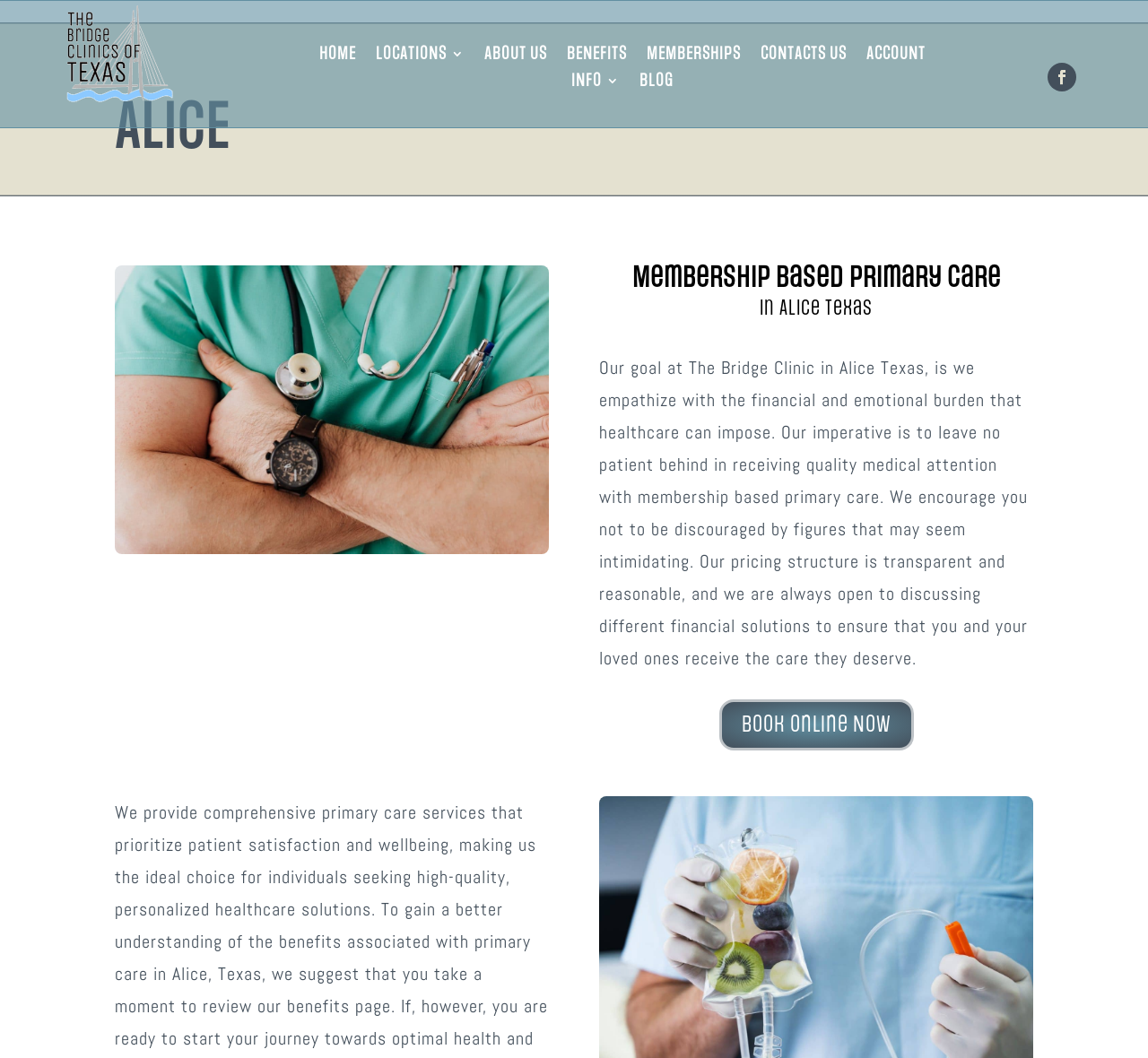Please specify the coordinates of the bounding box for the element that should be clicked to carry out this instruction: "Learn about the benefits". The coordinates must be four float numbers between 0 and 1, formatted as [left, top, right, bottom].

[0.493, 0.045, 0.546, 0.064]